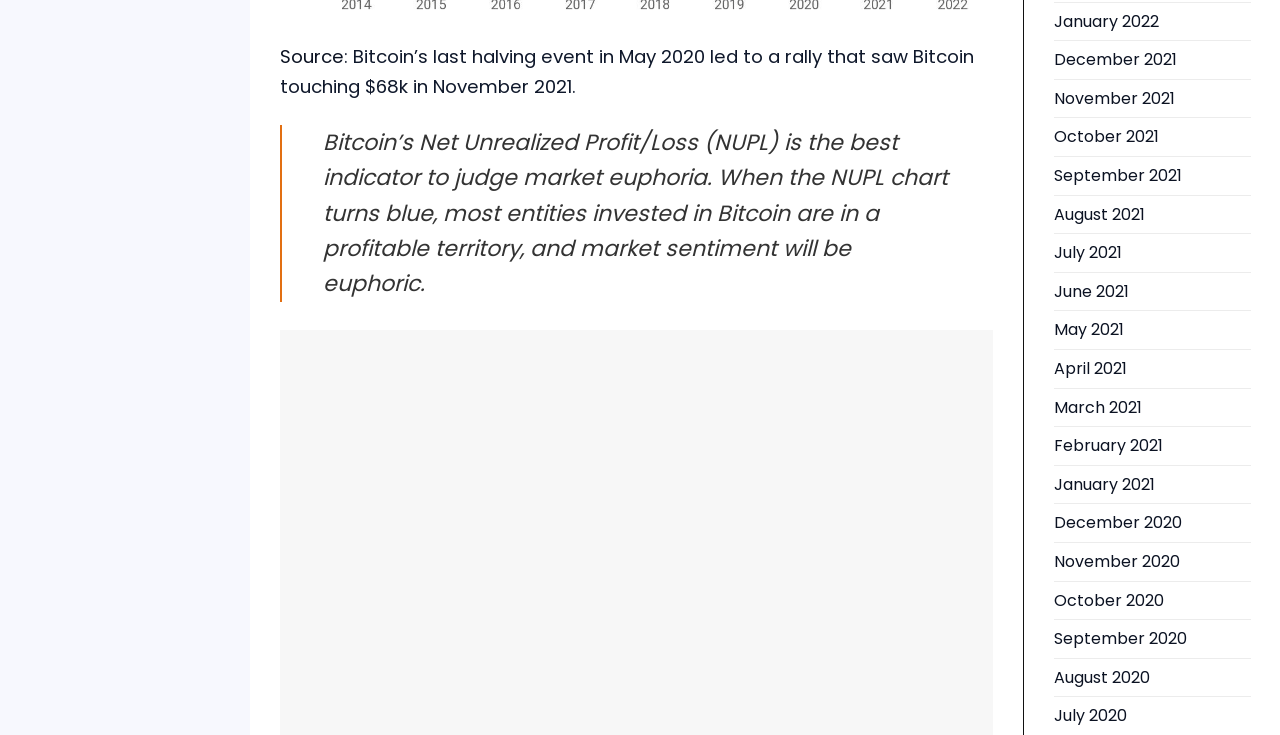What is the topic of the article?
Please describe in detail the information shown in the image to answer the question.

The topic of the article can be inferred from the text content, which mentions Bitcoin's last halving event, Bitcoin's Net Unrealized Profit/Loss (NUPL), and market sentiment.